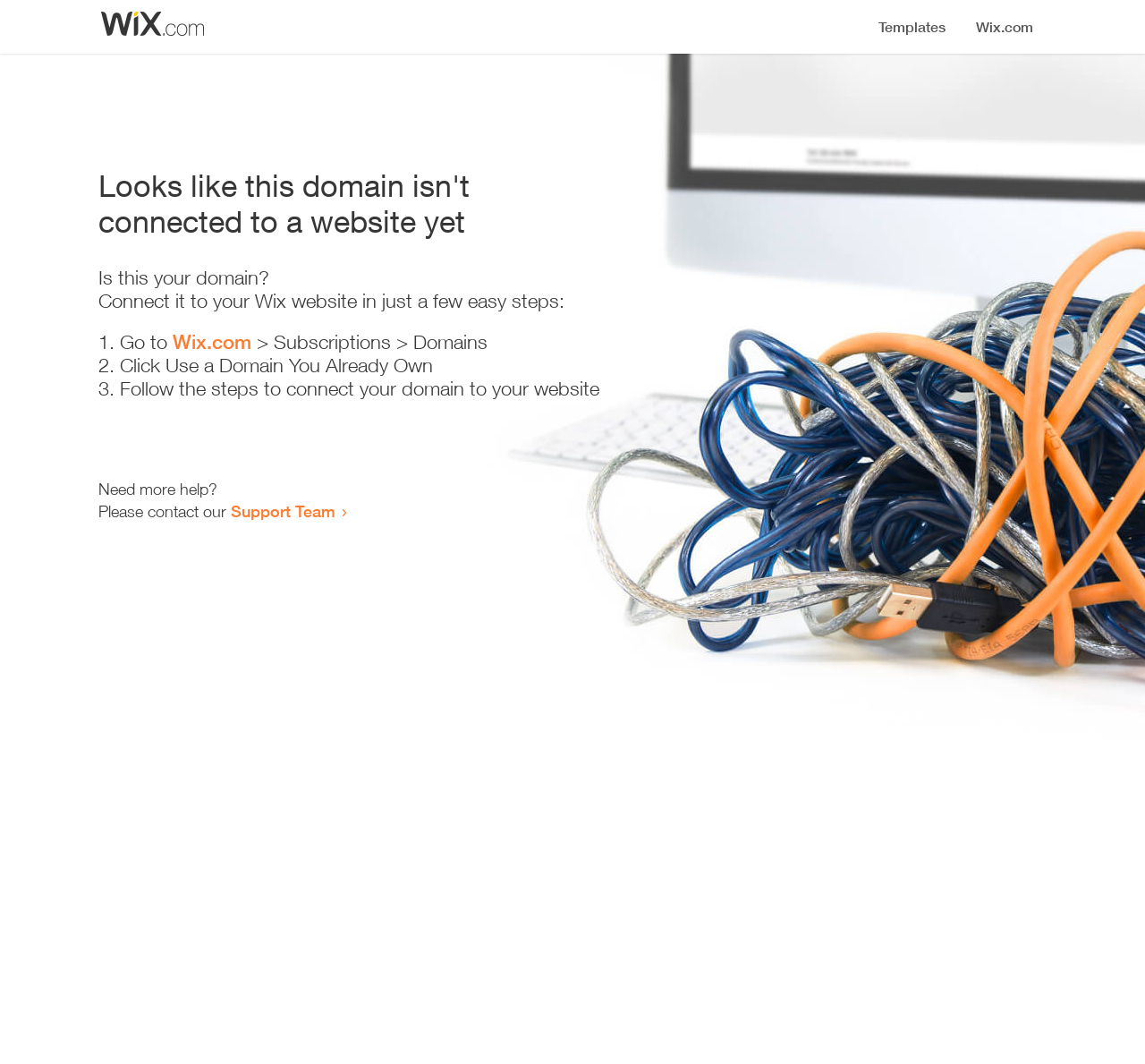Determine the main headline from the webpage and extract its text.

Looks like this domain isn't
connected to a website yet